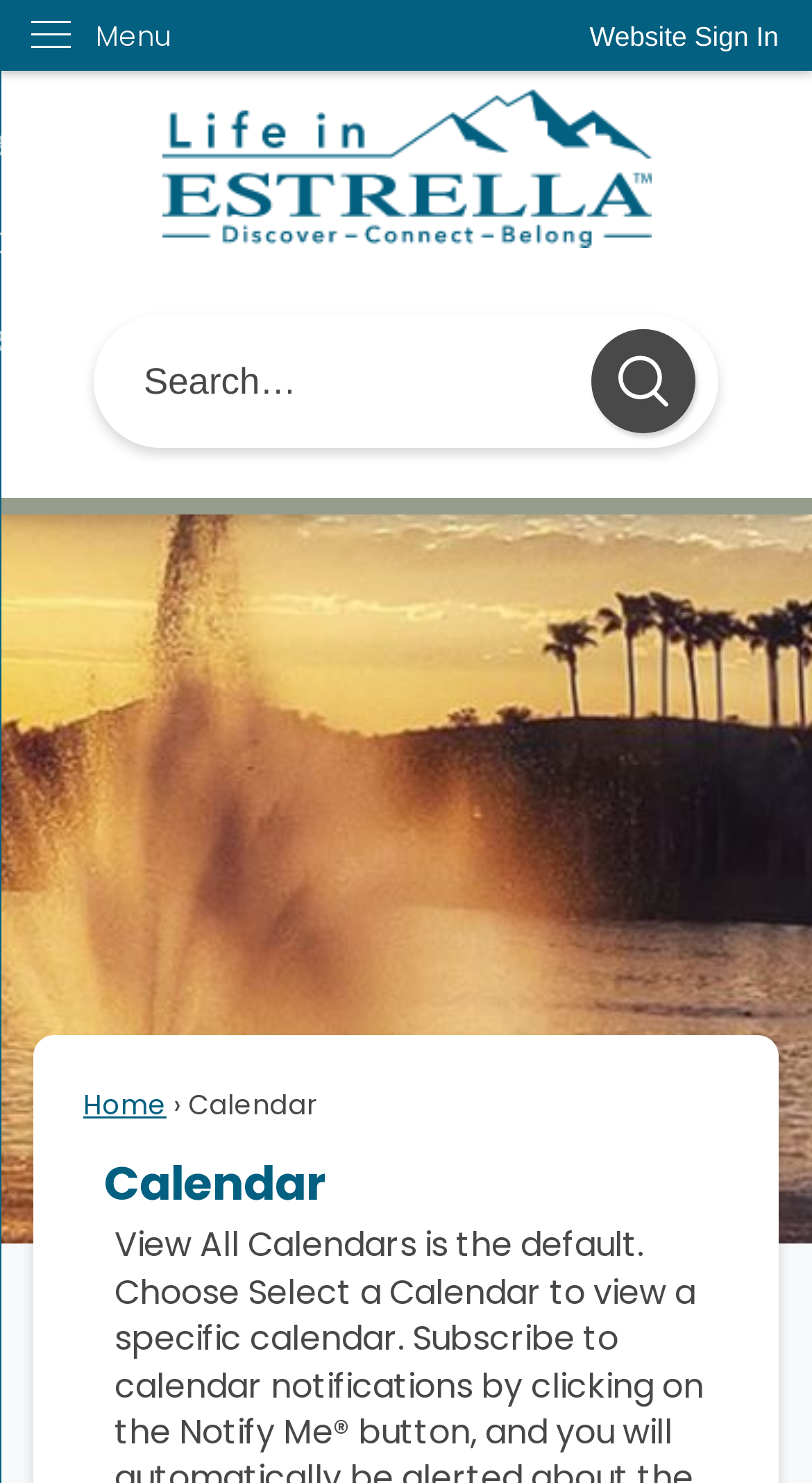Using the given element description, provide the bounding box coordinates (top-left x, top-left y, bottom-right x, bottom-right y) for the corresponding UI element in the screenshot: Log In

None